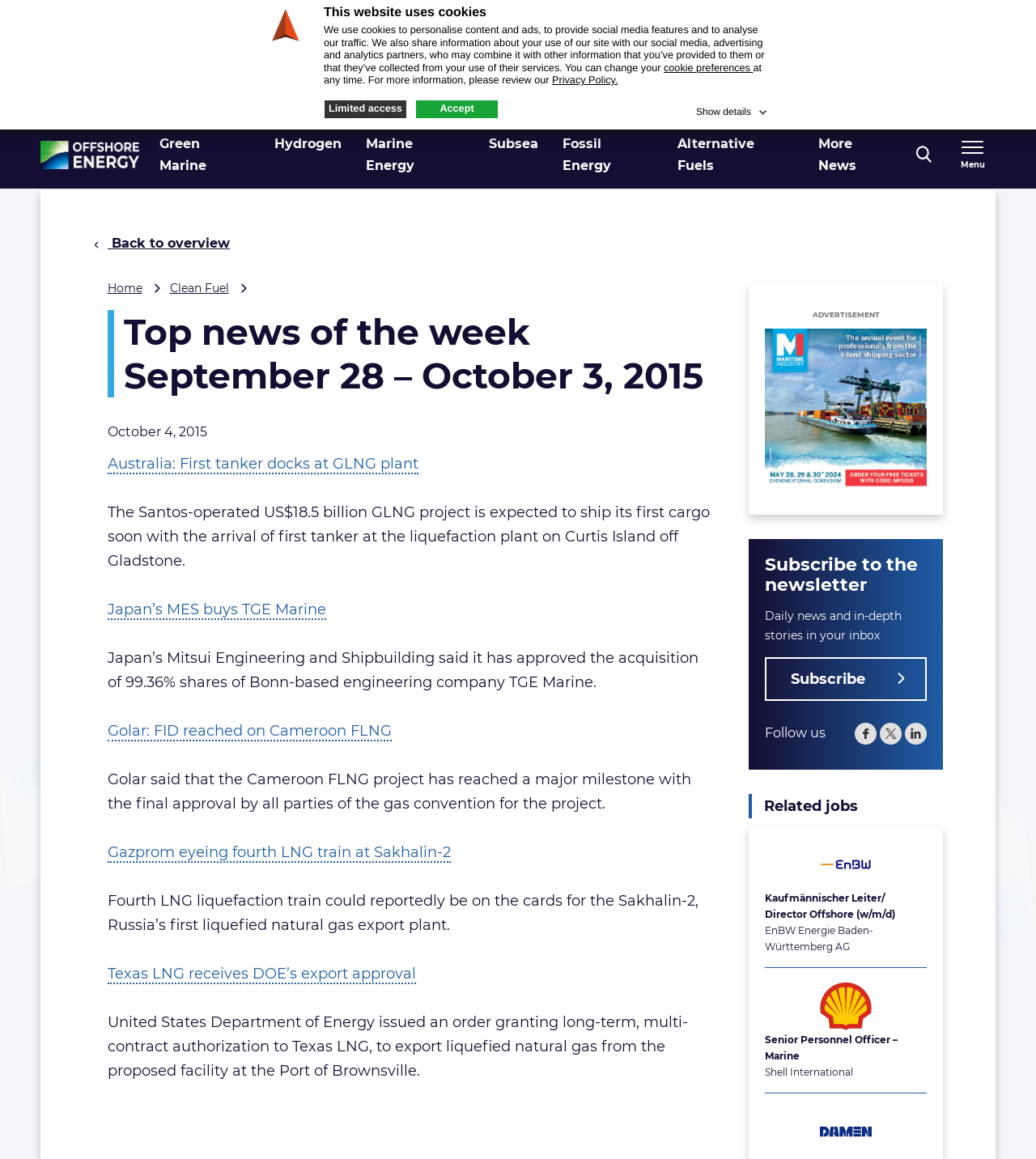Please examine the image and answer the question with a detailed explanation:
What is the name of the website?

I determined the name of the website by looking at the logo at the top left corner of the webpage, which says 'Offshore Energy'.